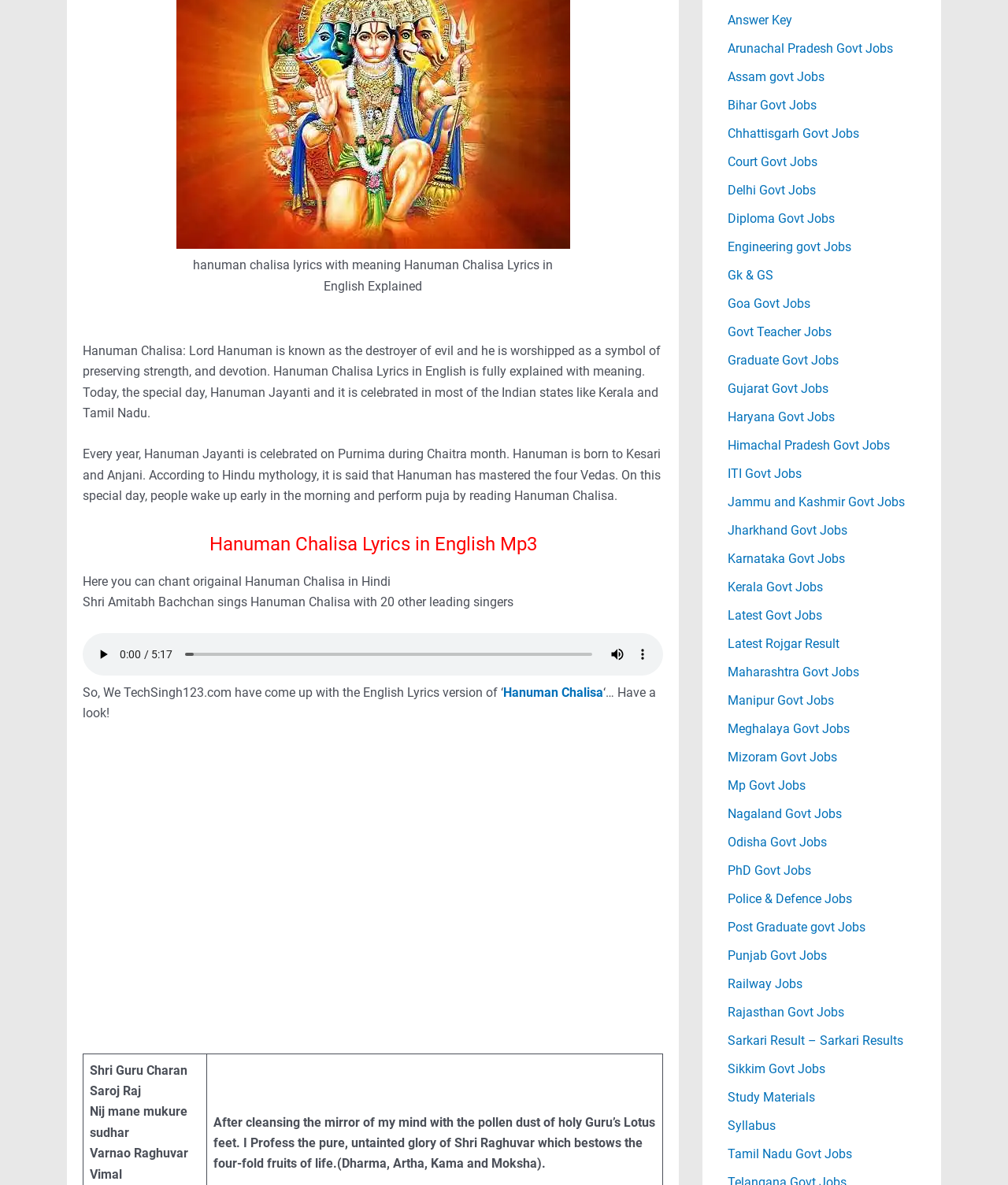From the details in the image, provide a thorough response to the question: When is Hanuman Jayanti celebrated?

According to the webpage, Hanuman Jayanti is celebrated on Purnima during Chaitra month every year. This is mentioned in the text that describes the significance of Hanuman Jayanti.